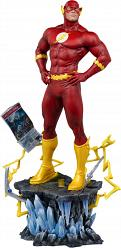Please analyze the image and give a detailed answer to the question:
What is the material of the base that The Flash stands on?

The base that The Flash stands on is designed to resemble rocky terrain, which adds to the overall dynamic and energetic feel of the statue.